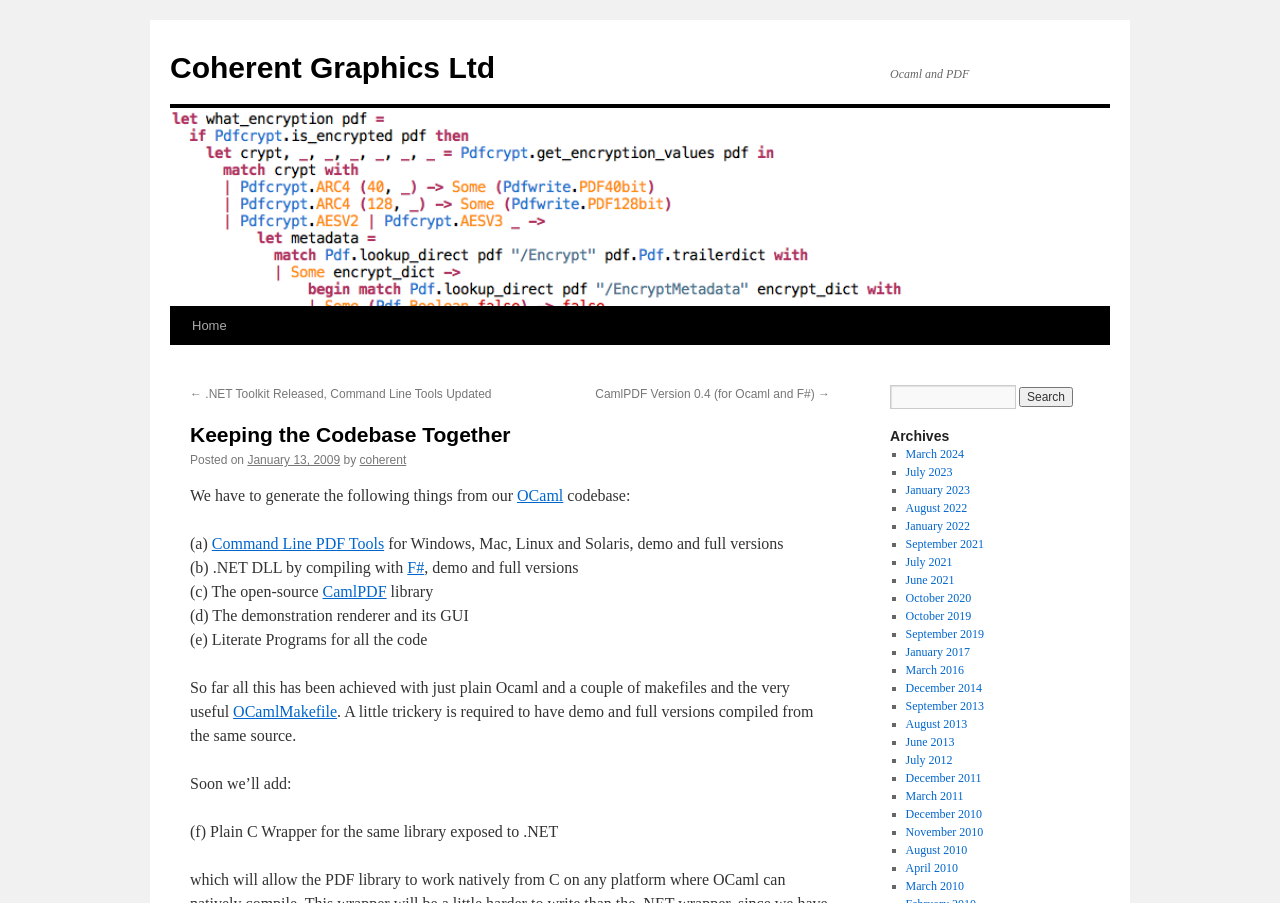Can you show the bounding box coordinates of the region to click on to complete the task described in the instruction: "Search for something"?

[0.695, 0.426, 0.794, 0.453]